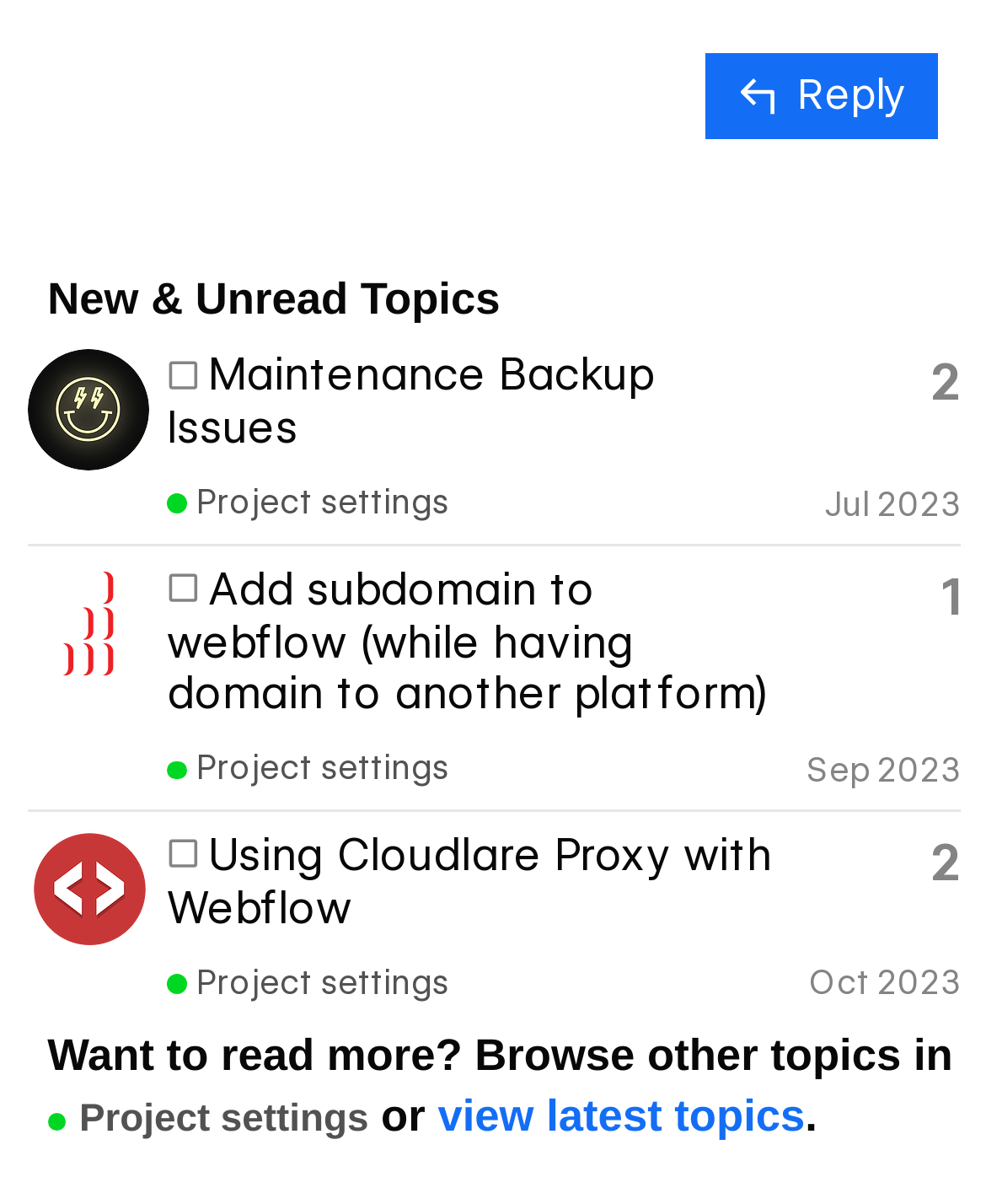Find the bounding box coordinates for the HTML element described as: "Using Cloudlare Proxy with Webflow". The coordinates should consist of four float values between 0 and 1, i.e., [left, top, right, bottom].

[0.169, 0.687, 0.783, 0.775]